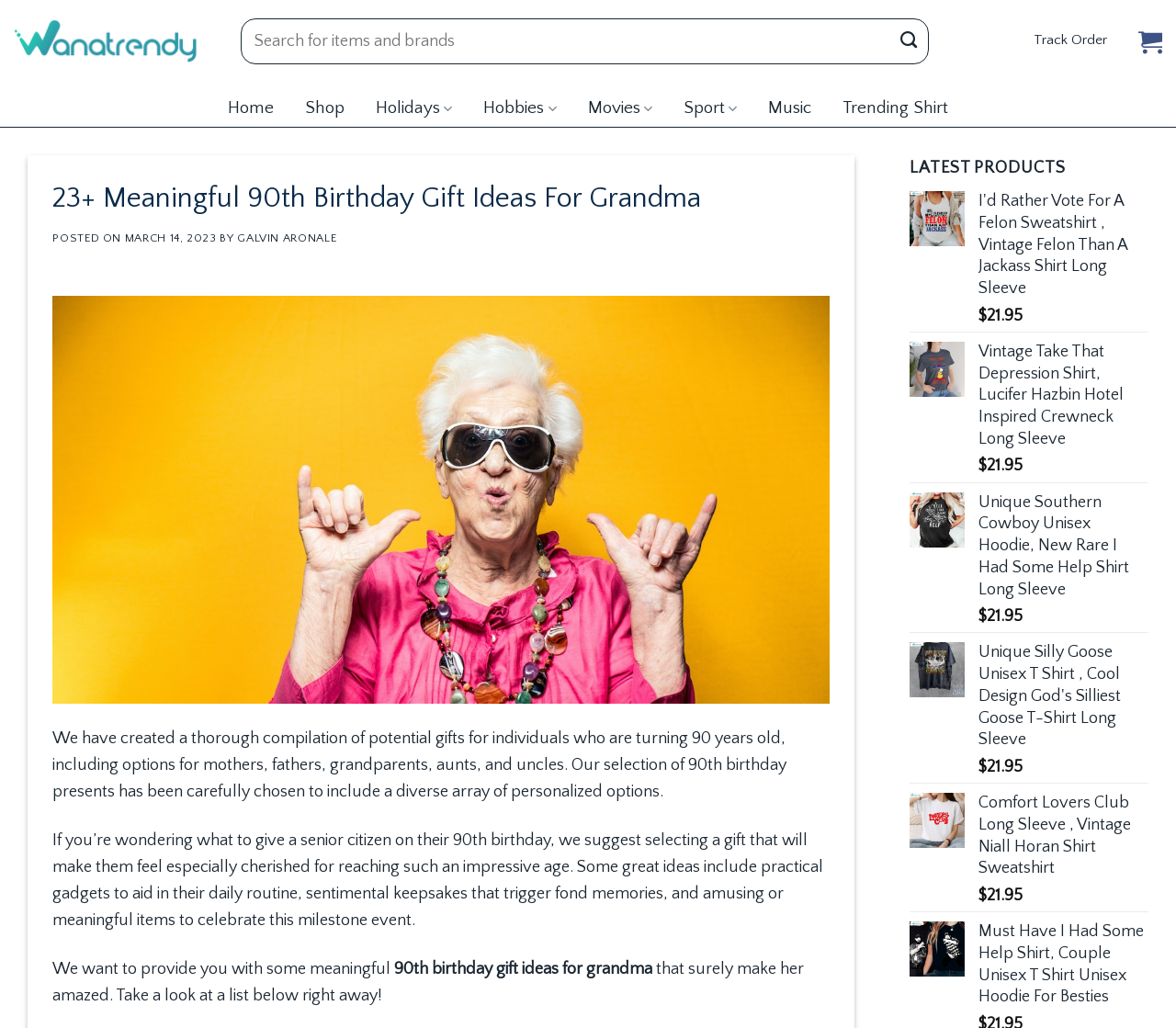Determine the bounding box coordinates of the clickable area required to perform the following instruction: "Check the 'I'd Rather Vote For A Felon Sweatshirt' product". The coordinates should be represented as four float numbers between 0 and 1: [left, top, right, bottom].

[0.832, 0.186, 0.977, 0.292]